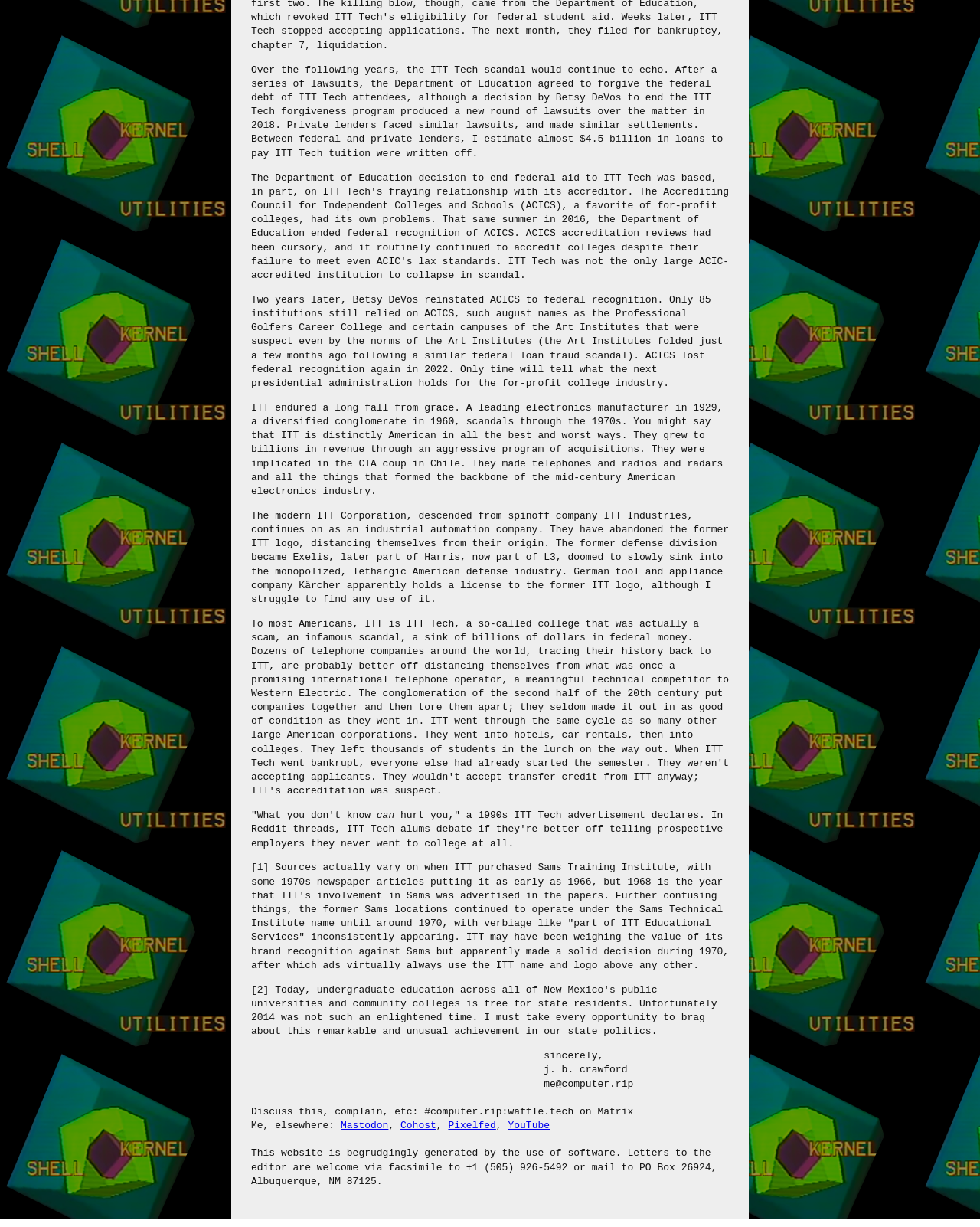Extract the bounding box coordinates for the UI element described as: "Mastodon".

[0.347, 0.919, 0.396, 0.929]